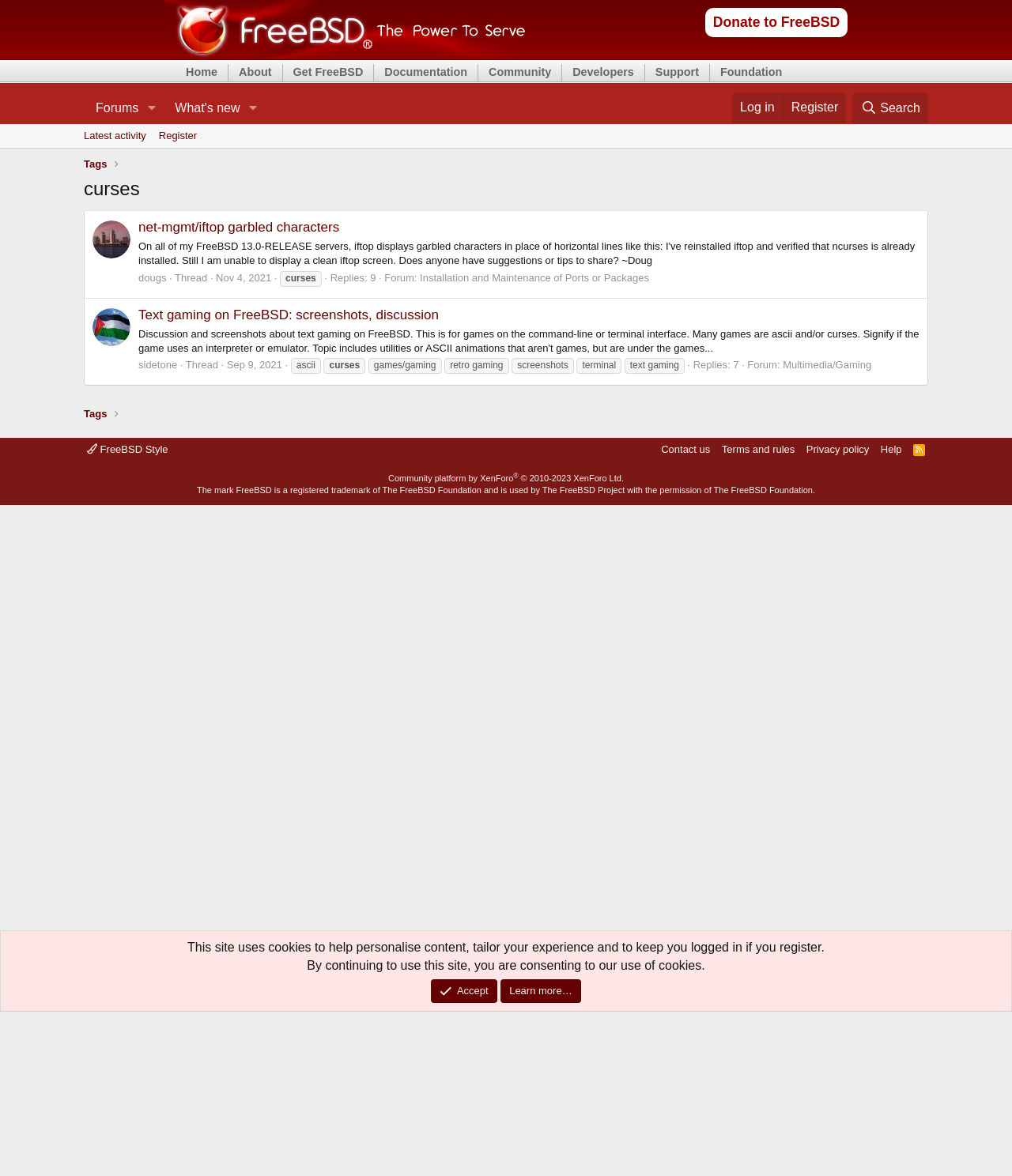Please provide a comprehensive response to the question based on the details in the image: What is the purpose of the 'Toggle expanded' button?

The 'Toggle expanded' button is likely used to expand or collapse a menu or a list of options. This can be inferred from the presence of the 'hasPopup: menu' attribute in the button element, which suggests that it is used to toggle the visibility of a popup menu.